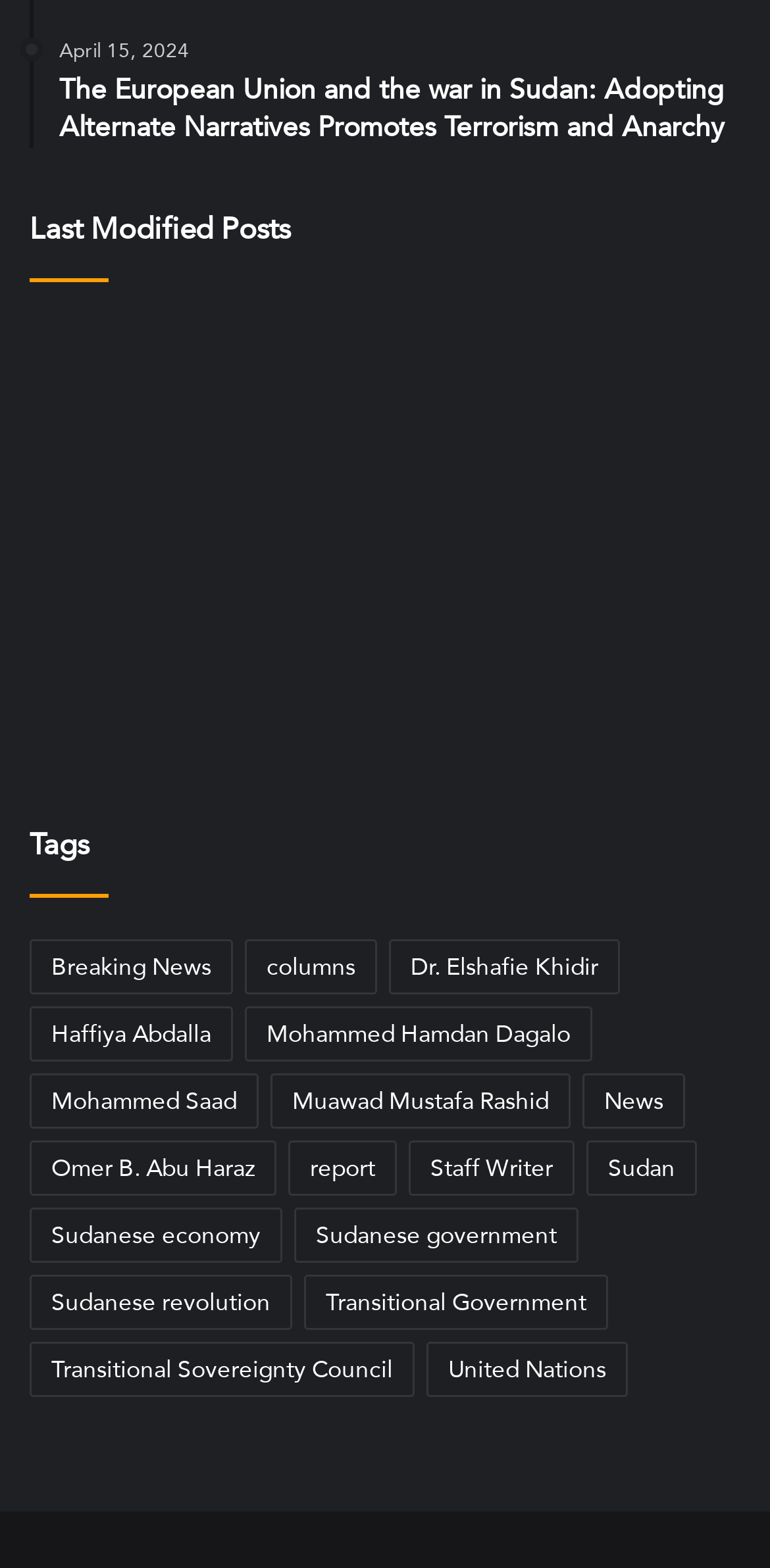What is the category with the most items?
Provide an in-depth and detailed answer to the question.

The category with the most items can be found by looking at the link elements with the item counts and finding the one with the highest count, which is 'Sudan (1,031 items)'.